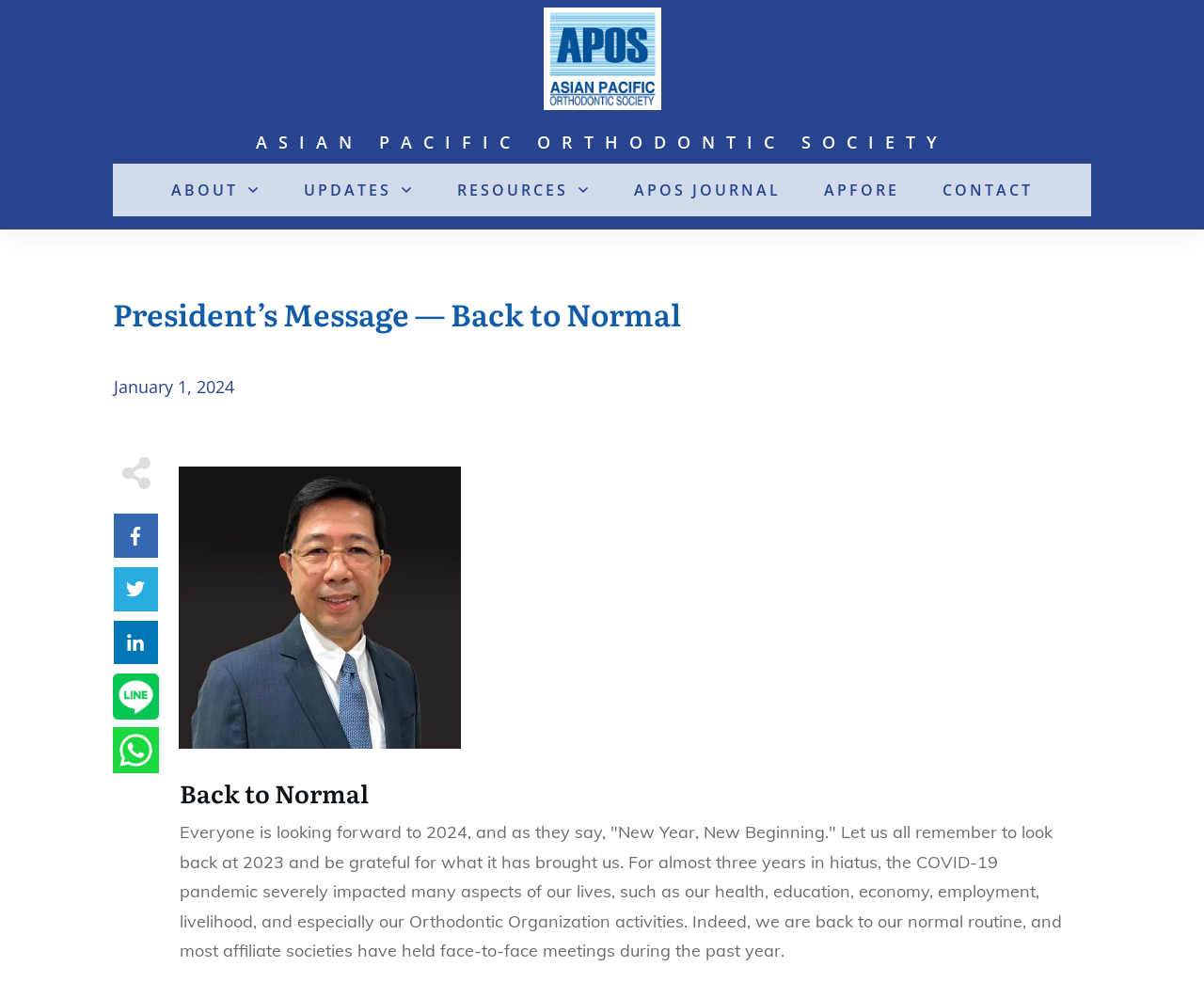Find the bounding box of the web element that fits this description: "parent_node: ASIAN PACIFIC ORTHODONTIC SOCIETY".

[0.451, 0.008, 0.549, 0.111]